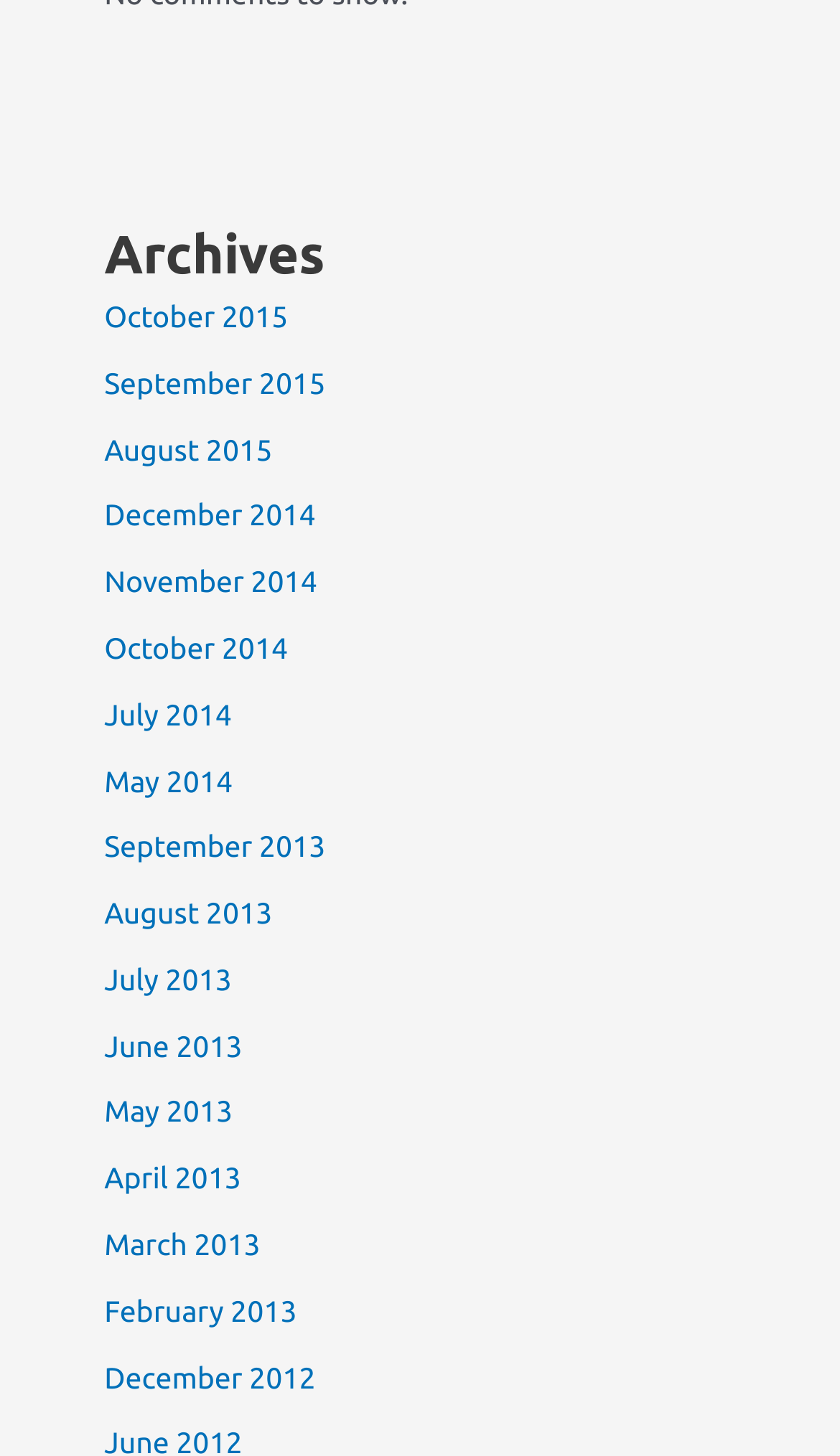How many years are represented in the list?
Use the information from the screenshot to give a comprehensive response to the question.

I looked at the list of links and found months from 2012, 2013, 2014, and 2015, so there are 4 years represented in the list.